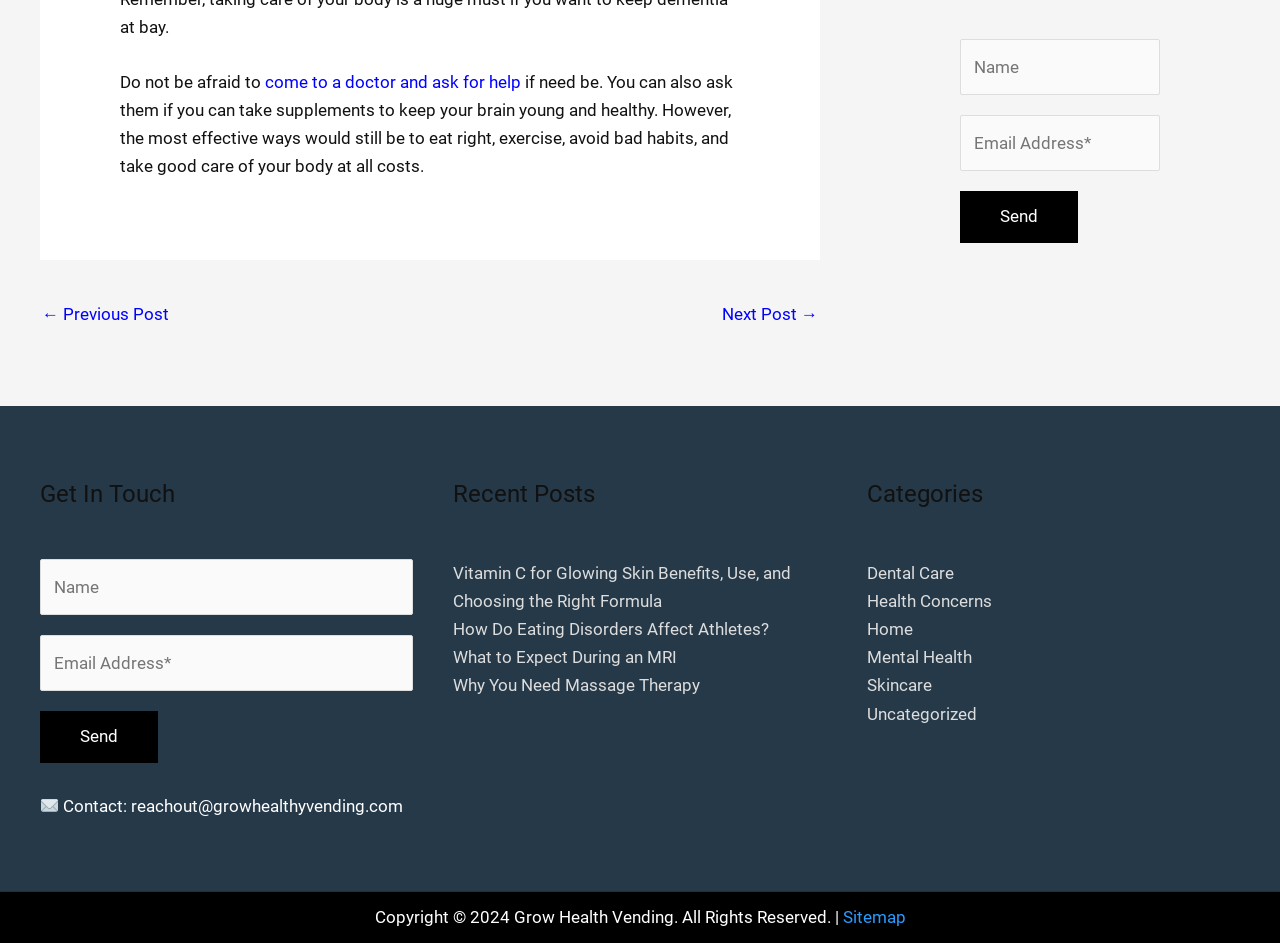Give a succinct answer to this question in a single word or phrase: 
How many categories are listed on the webpage?

6